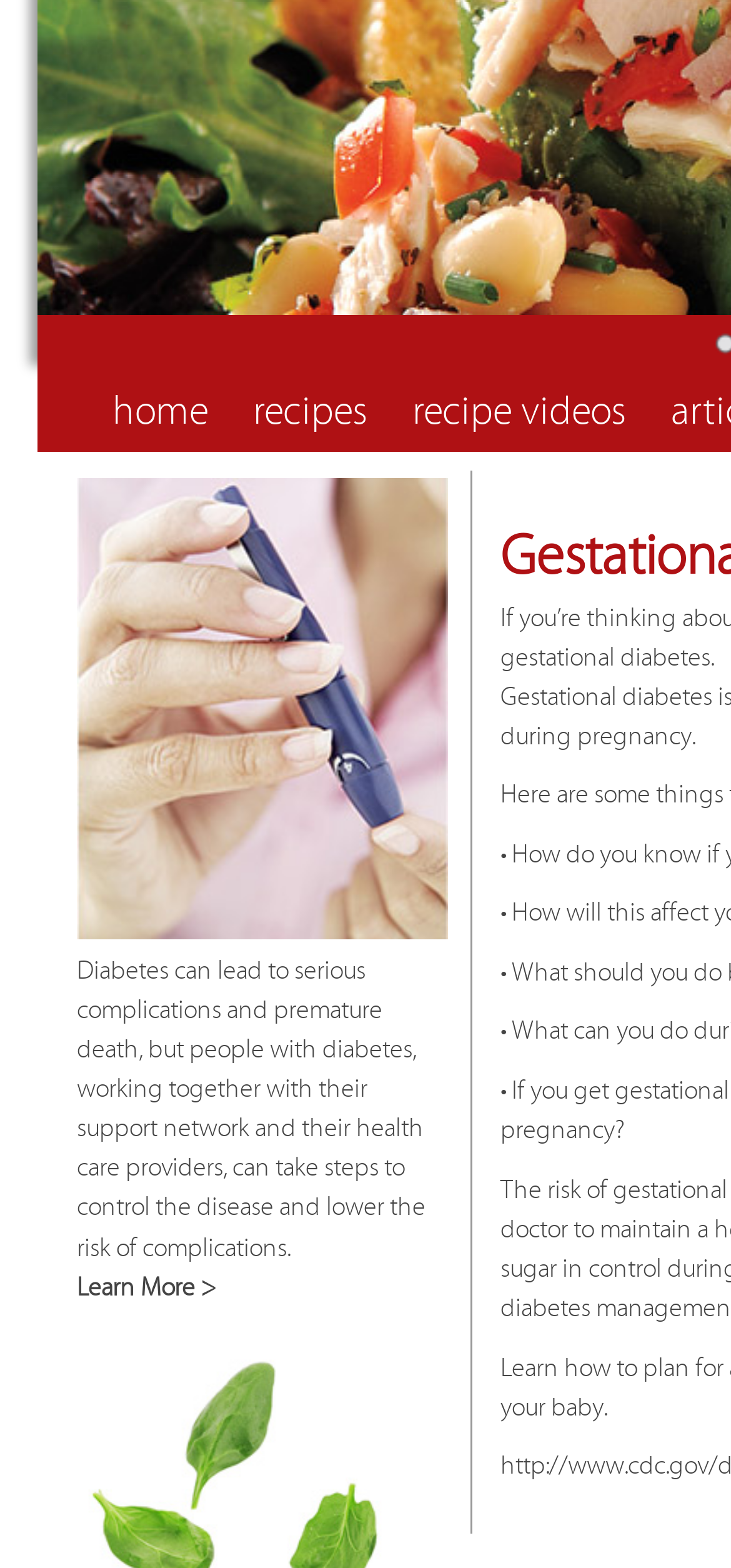Based on the element description Learn More >, identify the bounding box of the UI element in the given webpage screenshot. The coordinates should be in the format (top-left x, top-left y, bottom-right x, bottom-right y) and must be between 0 and 1.

[0.105, 0.811, 0.295, 0.831]